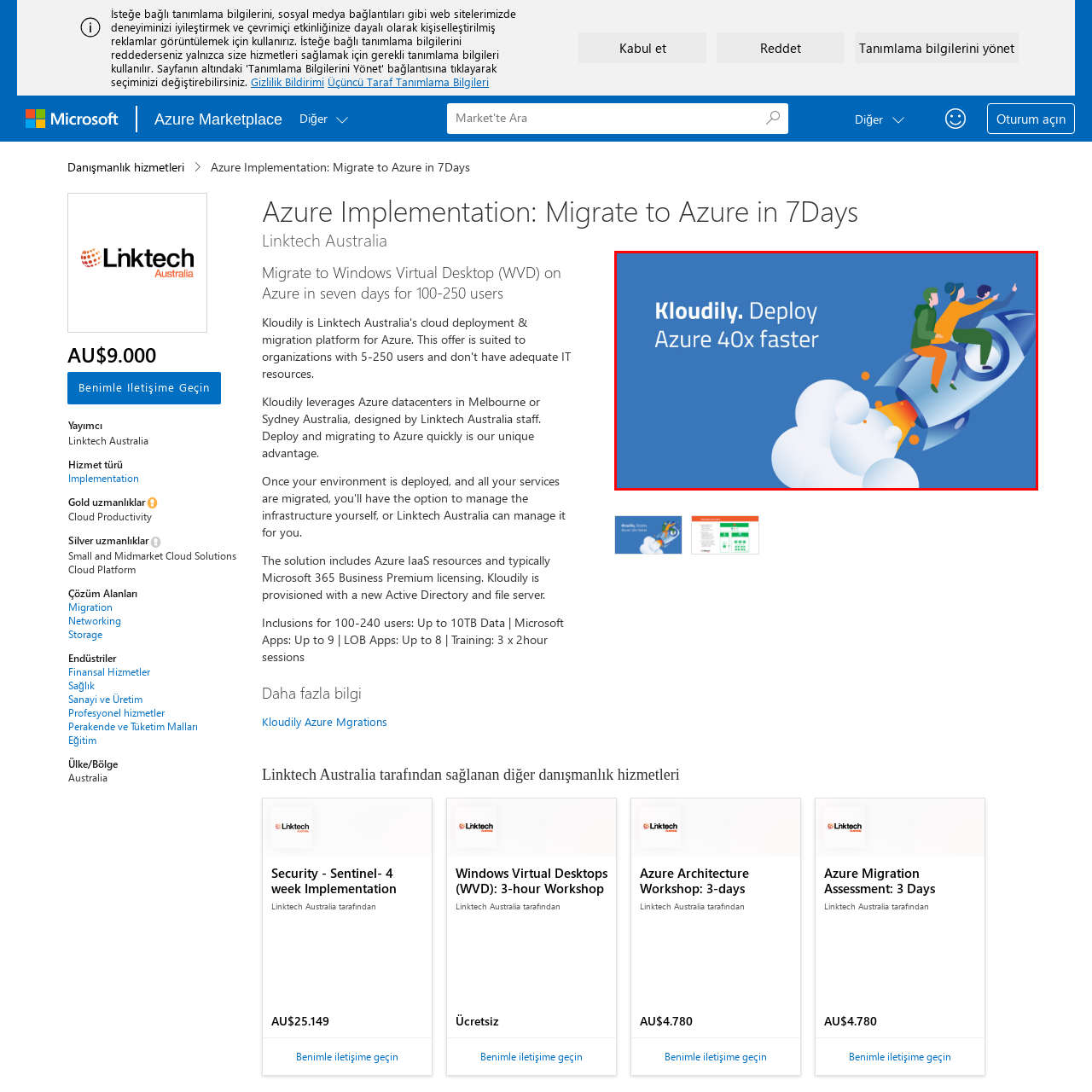Detail the features and elements seen in the red-circled portion of the image.

The image features a dynamic illustration showcasing the theme of rapid deployment in cloud computing. In the foreground, two characters are depicted riding a stylized rocket, symbolizing speed and efficiency in cloud services. The rocket is surrounded by billowing clouds of smoke, emphasizing the concept of swift movement. The text on the left reads "Kloudily. Deploy Azure 40x faster," highlighting the service's promise to enhance the speed of deploying Azure cloud solutions. The vibrant blue background adds an energetic and modern feel, aligning with contemporary digital transformation themes. Overall, this visual captures the innovative spirit of Kloudily's offerings in optimizing Azure deployments.